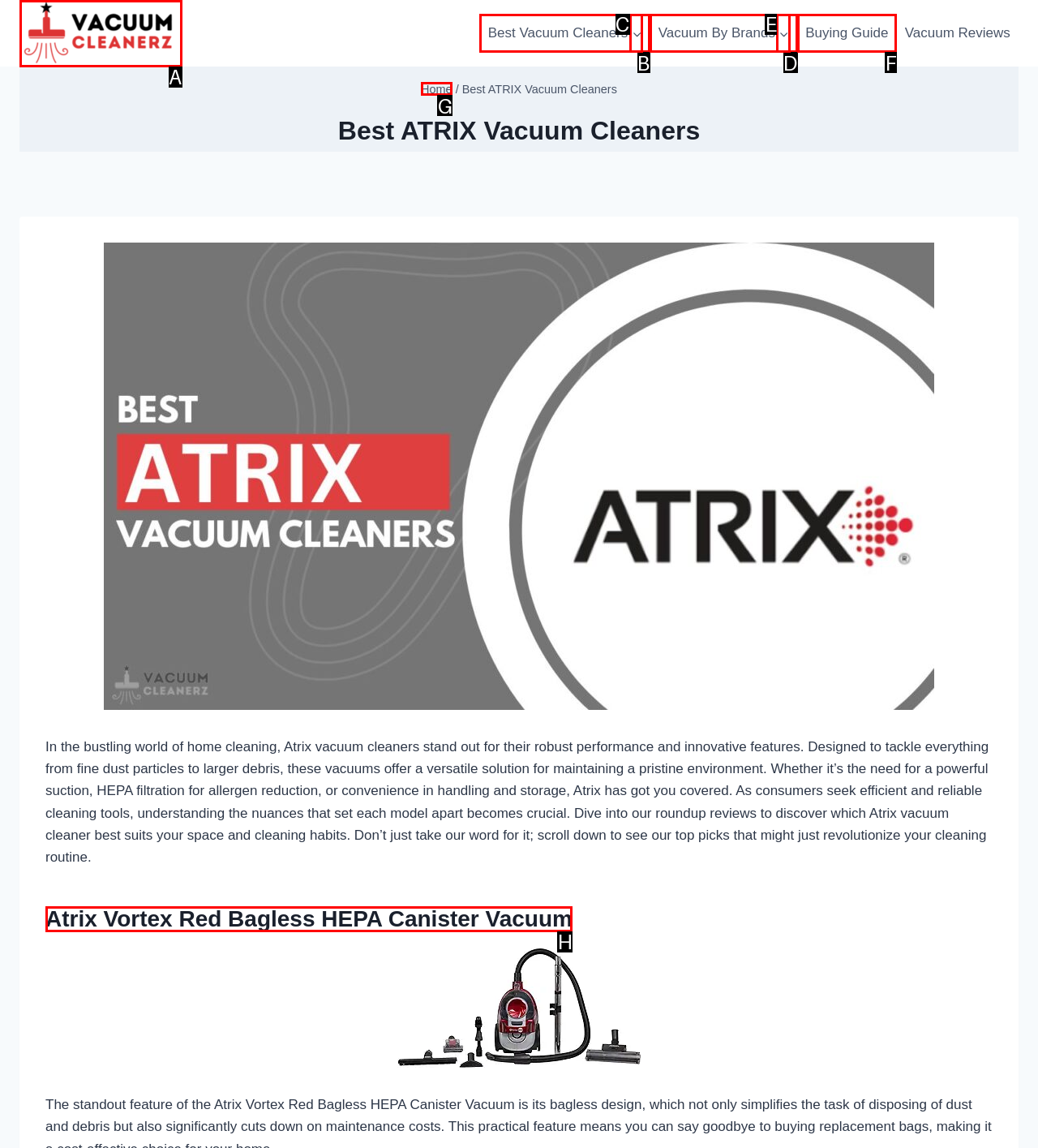From the given options, choose the HTML element that aligns with the description: Home. Respond with the letter of the selected element.

G